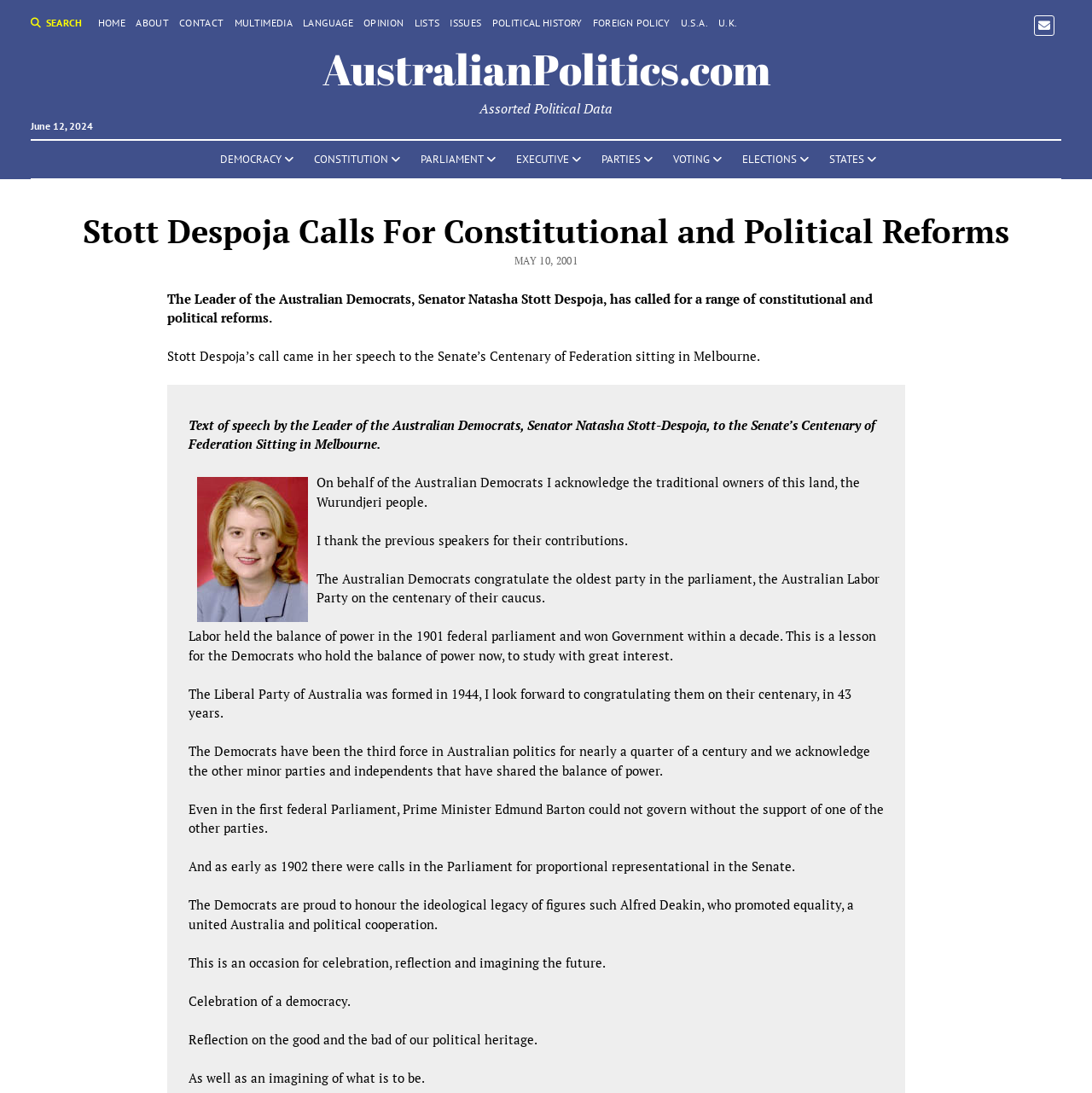Please give the bounding box coordinates of the area that should be clicked to fulfill the following instruction: "Follow the link to Ryan Coltlevey's tweet". The coordinates should be in the format of four float numbers from 0 to 1, i.e., [left, top, right, bottom].

None